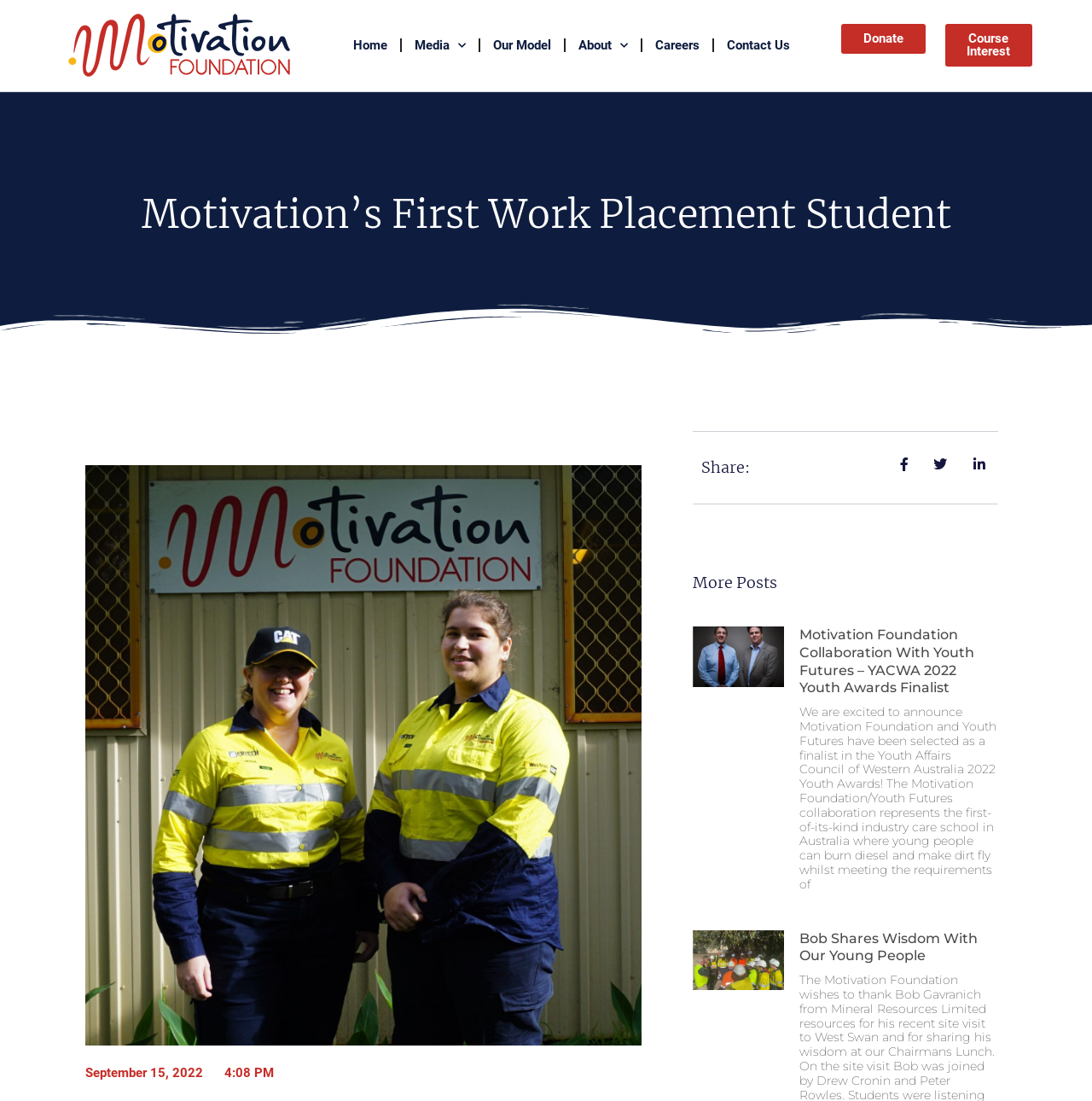Give the bounding box coordinates for this UI element: "Careers". The coordinates should be four float numbers between 0 and 1, arranged as [left, top, right, bottom].

[0.589, 0.024, 0.653, 0.059]